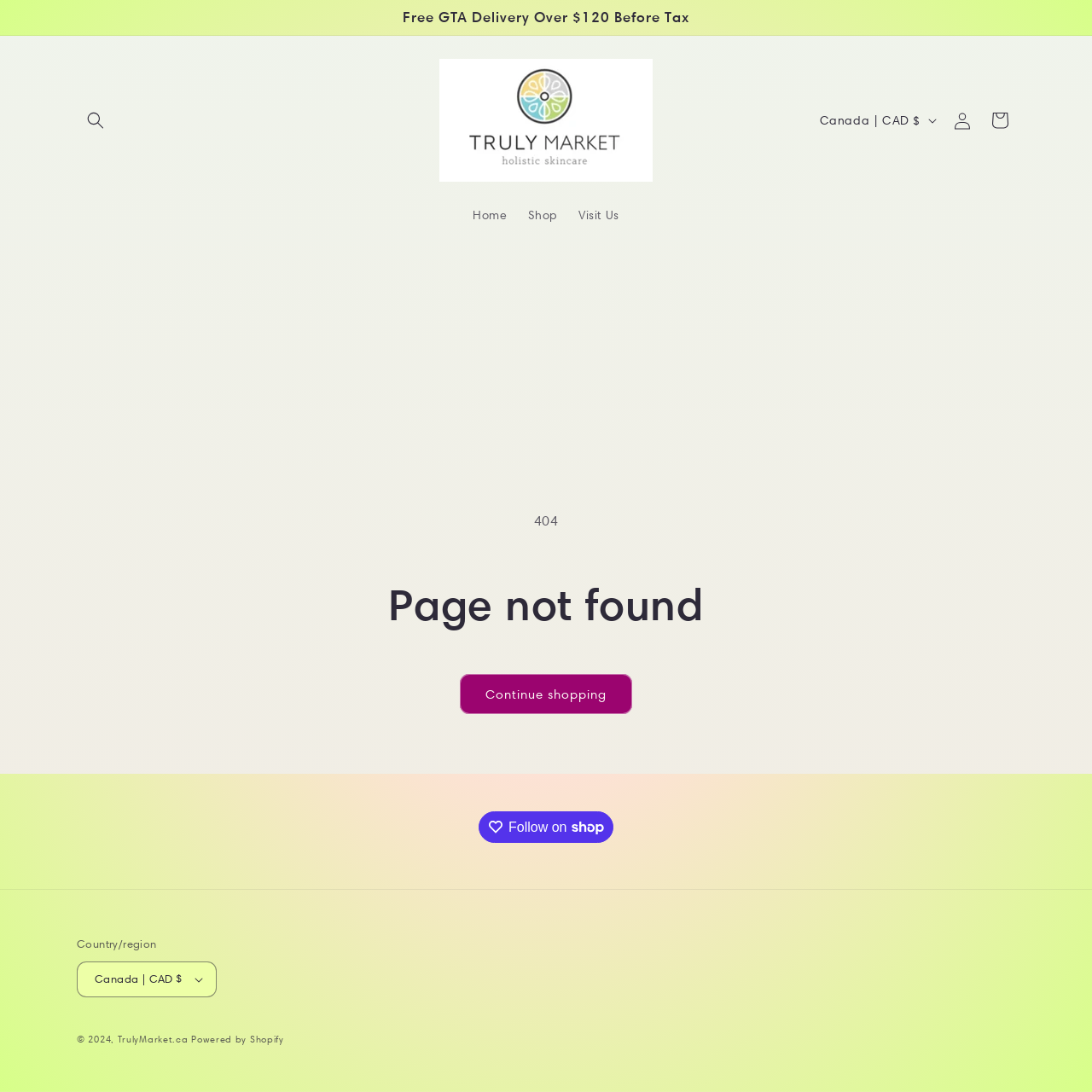Provide a short, one-word or phrase answer to the question below:
Where is the search button located?

Top left